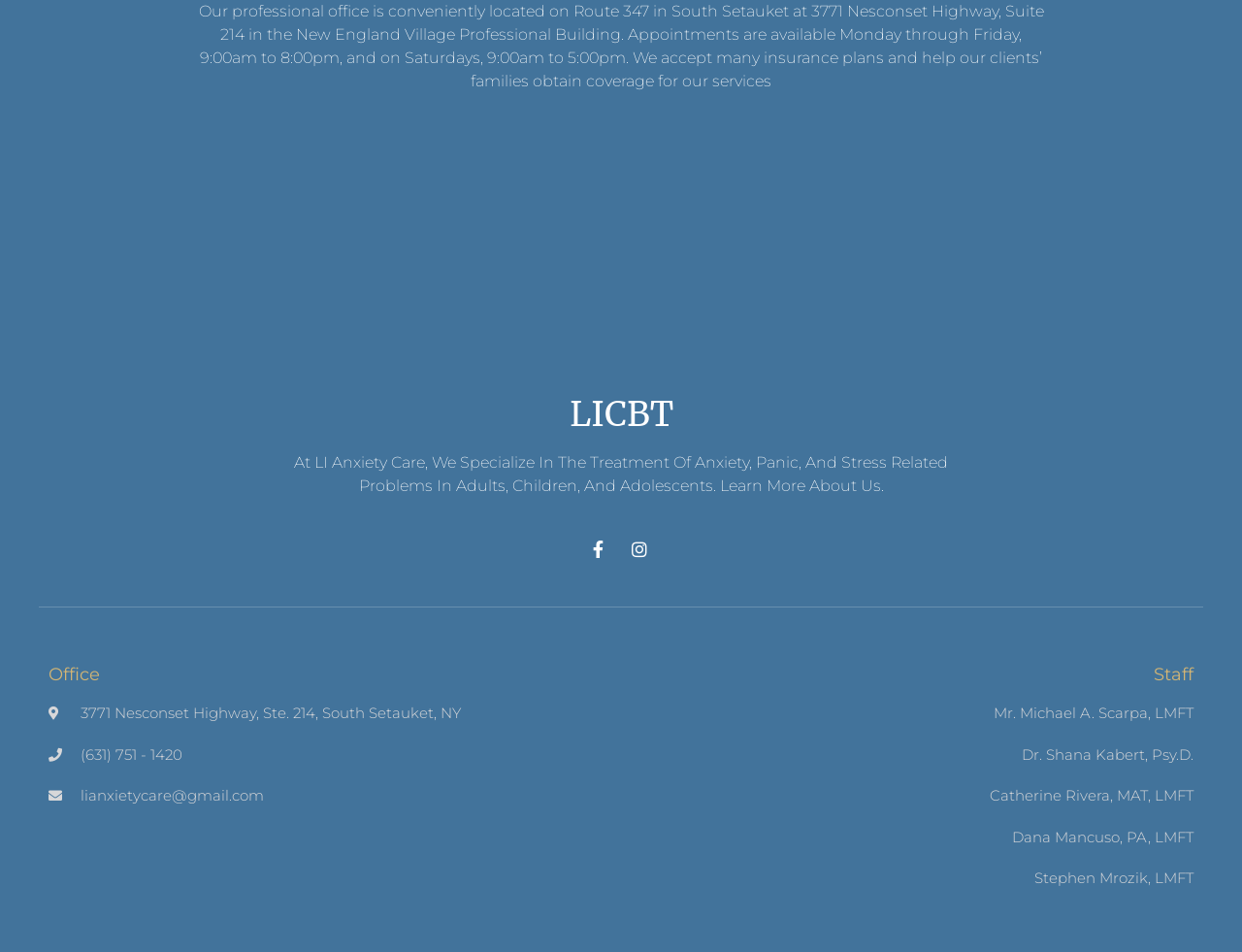What is the phone number of LI Anxiety Care? Based on the screenshot, please respond with a single word or phrase.

(631) 751 - 1420